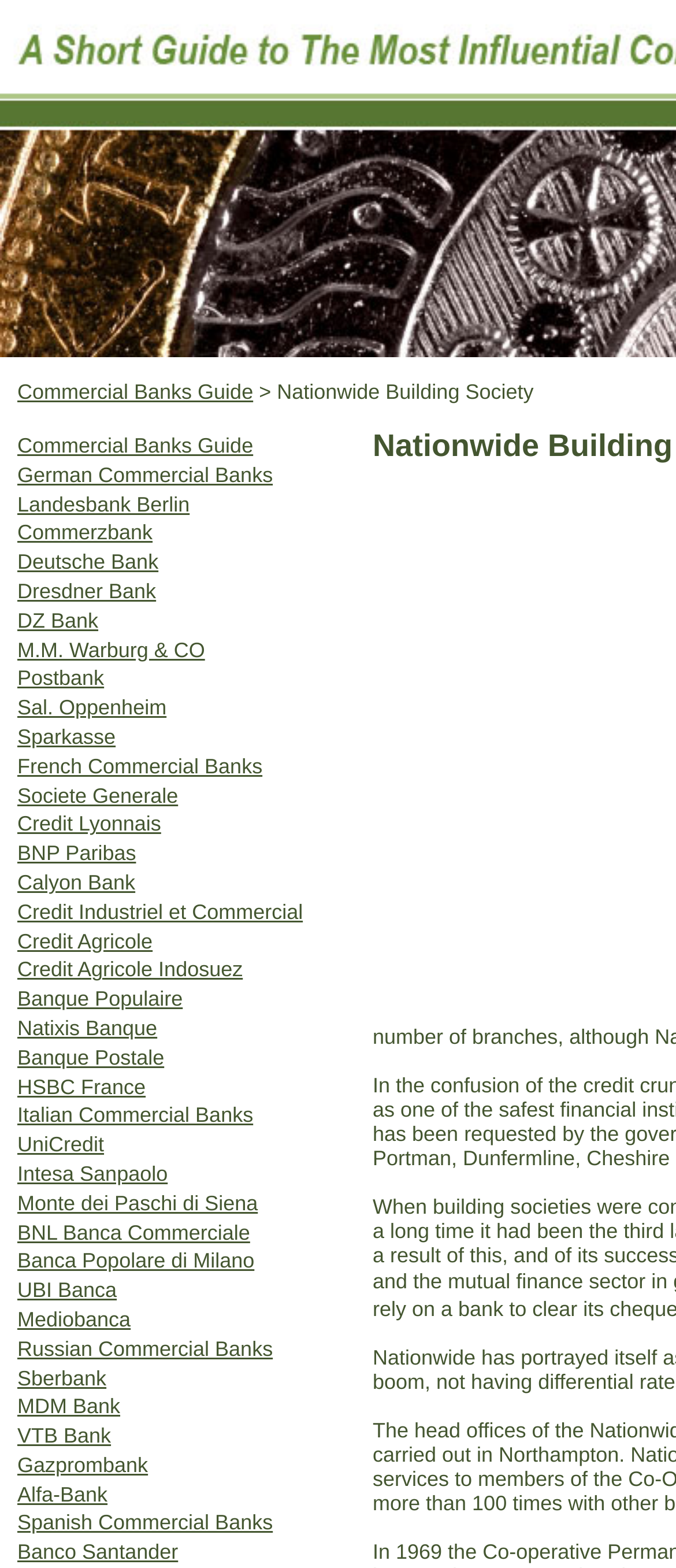Please identify the bounding box coordinates of the area that needs to be clicked to follow this instruction: "Visit Deutsche Bank".

[0.026, 0.351, 0.234, 0.366]